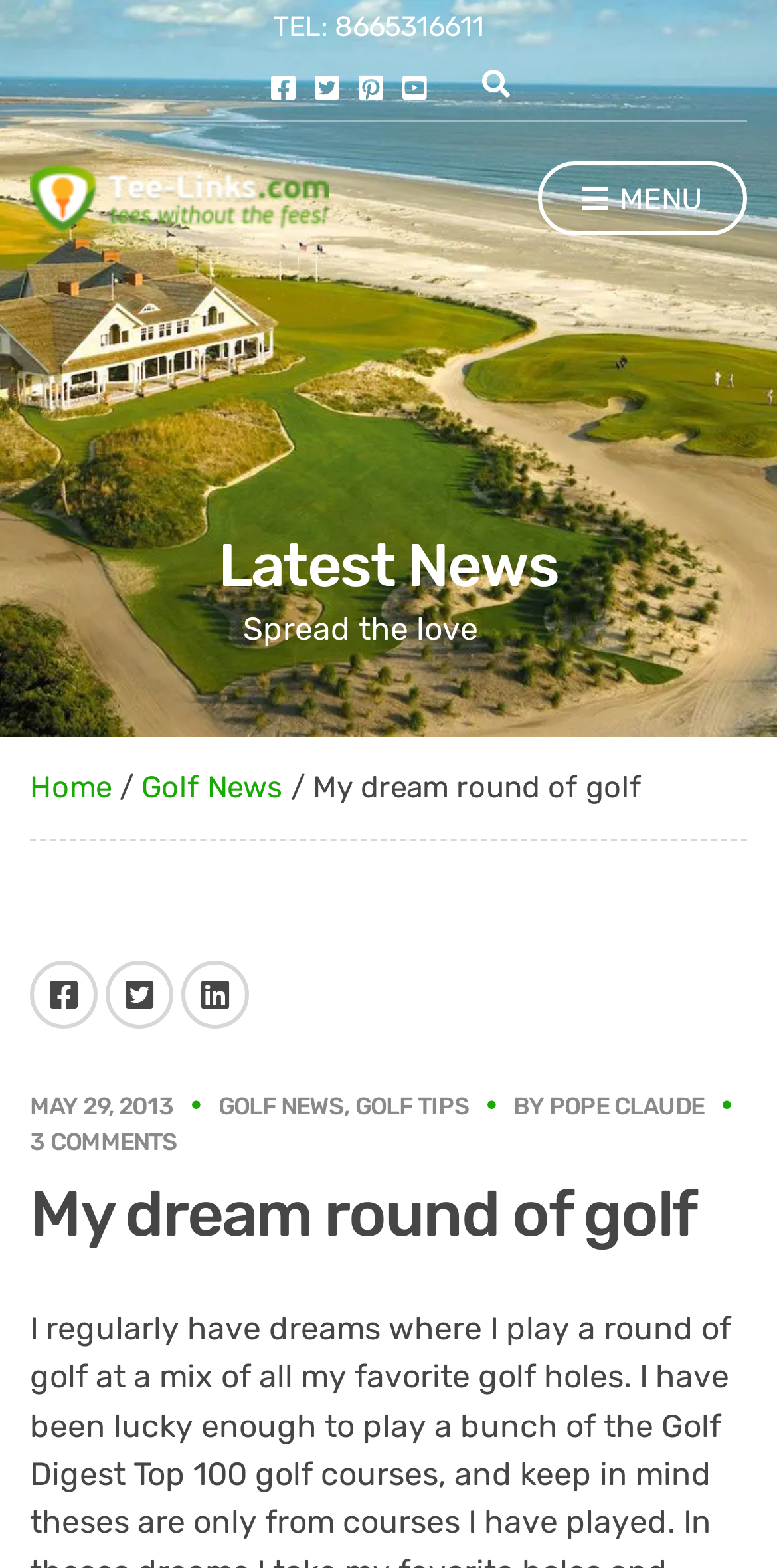Please identify the bounding box coordinates of where to click in order to follow the instruction: "Scroll to the top".

[0.795, 0.742, 0.923, 0.806]